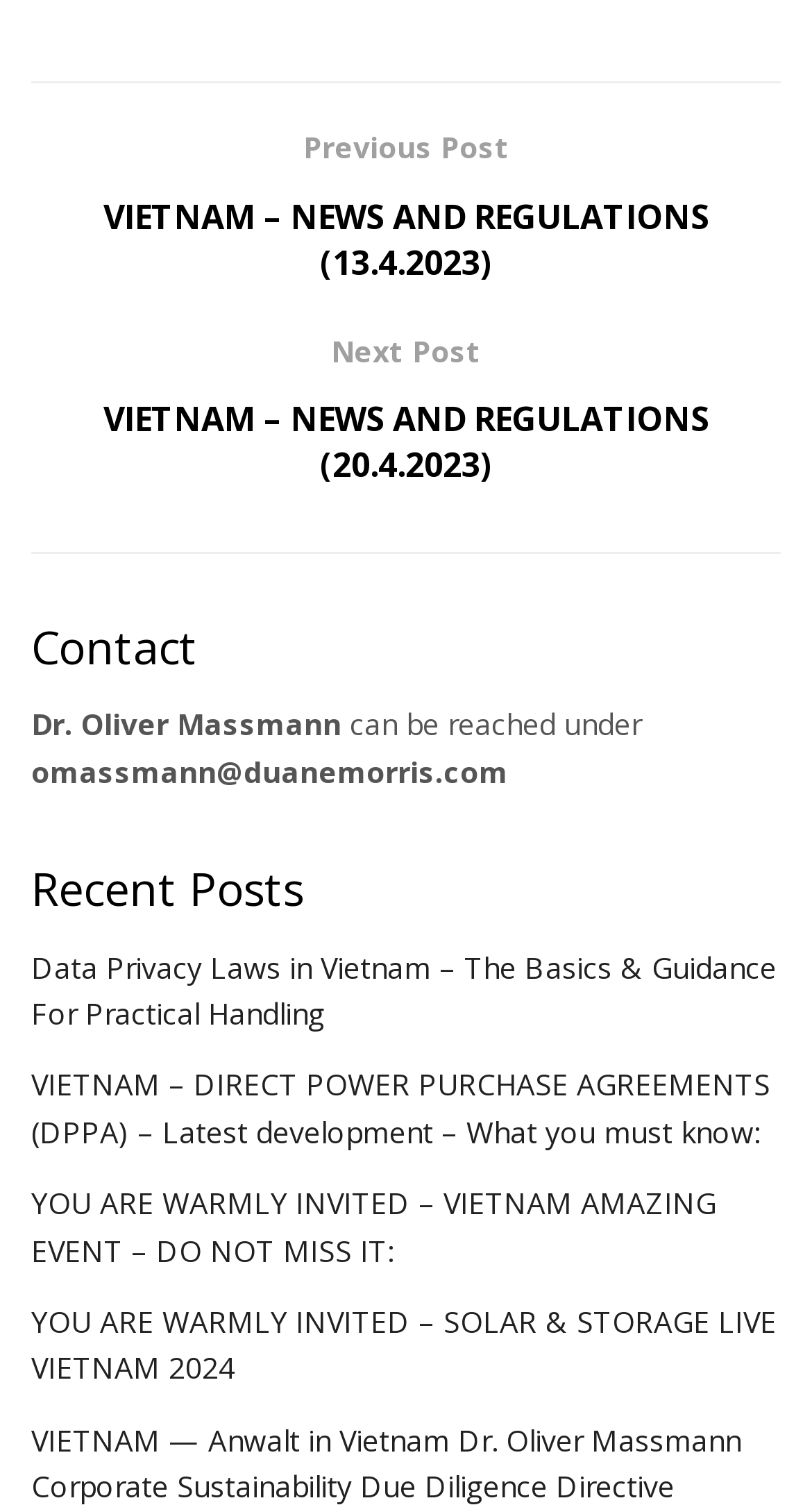Who can be reached under the contact information?
Look at the image and respond with a one-word or short-phrase answer.

Dr. Oliver Massmann